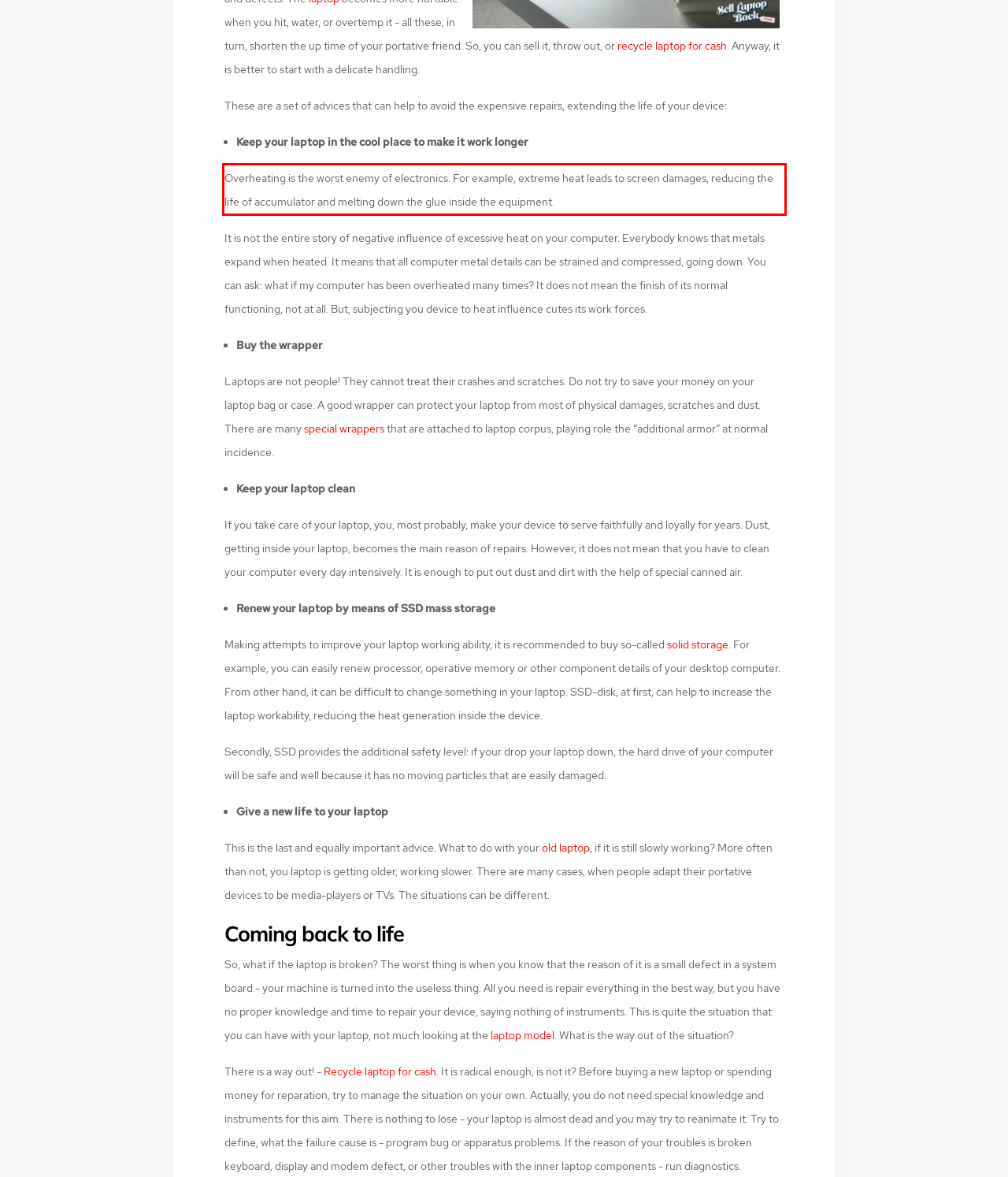The screenshot provided shows a webpage with a red bounding box. Apply OCR to the text within this red bounding box and provide the extracted content.

Overheating is the worst enemy of electronics. For example, extreme heat leads to screen damages, reducing the life of accumulator and melting down the glue inside the equipment.